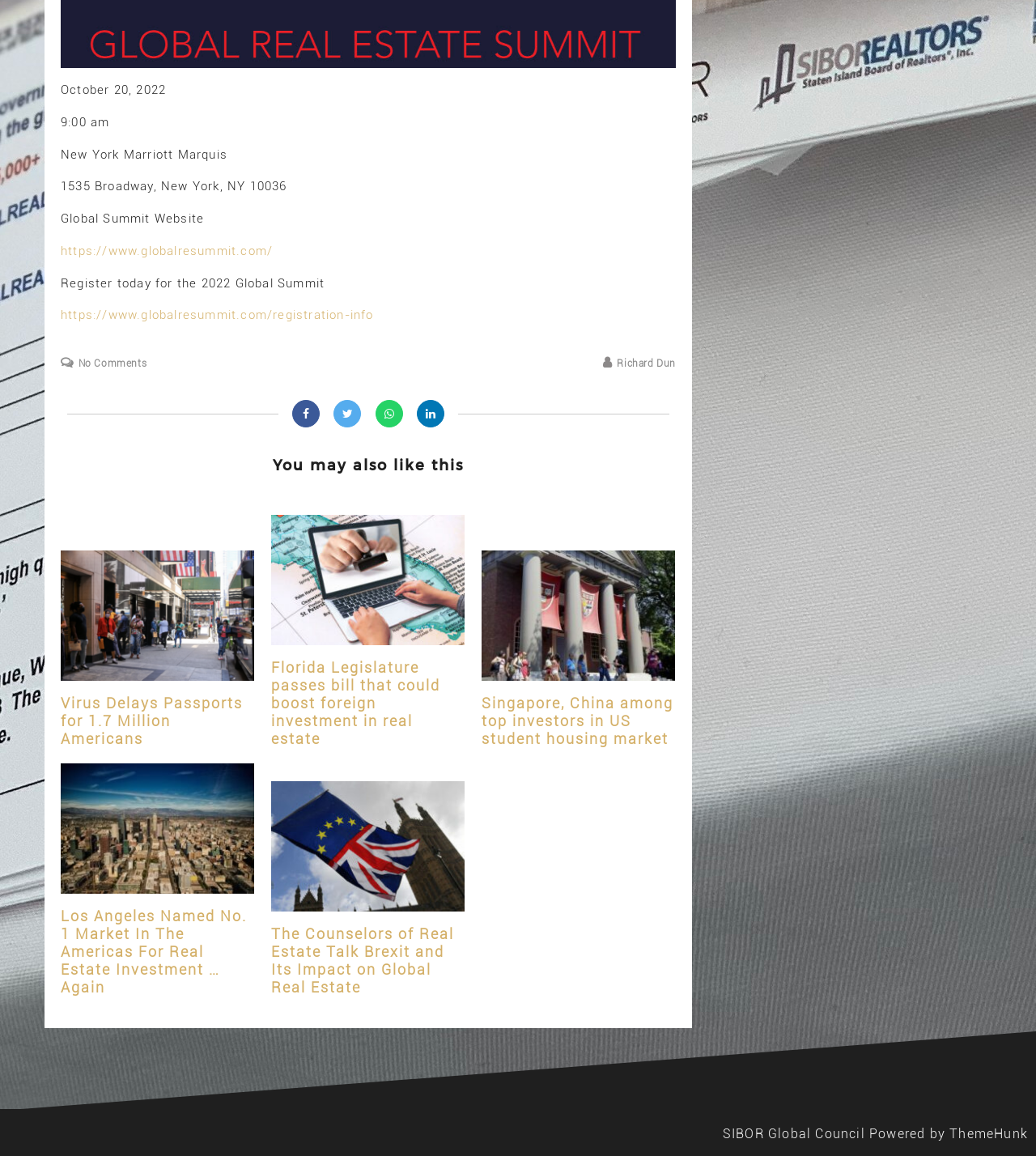What is the organization mentioned at the bottom of the webpage?
Please answer using one word or phrase, based on the screenshot.

SIBOR Global Council